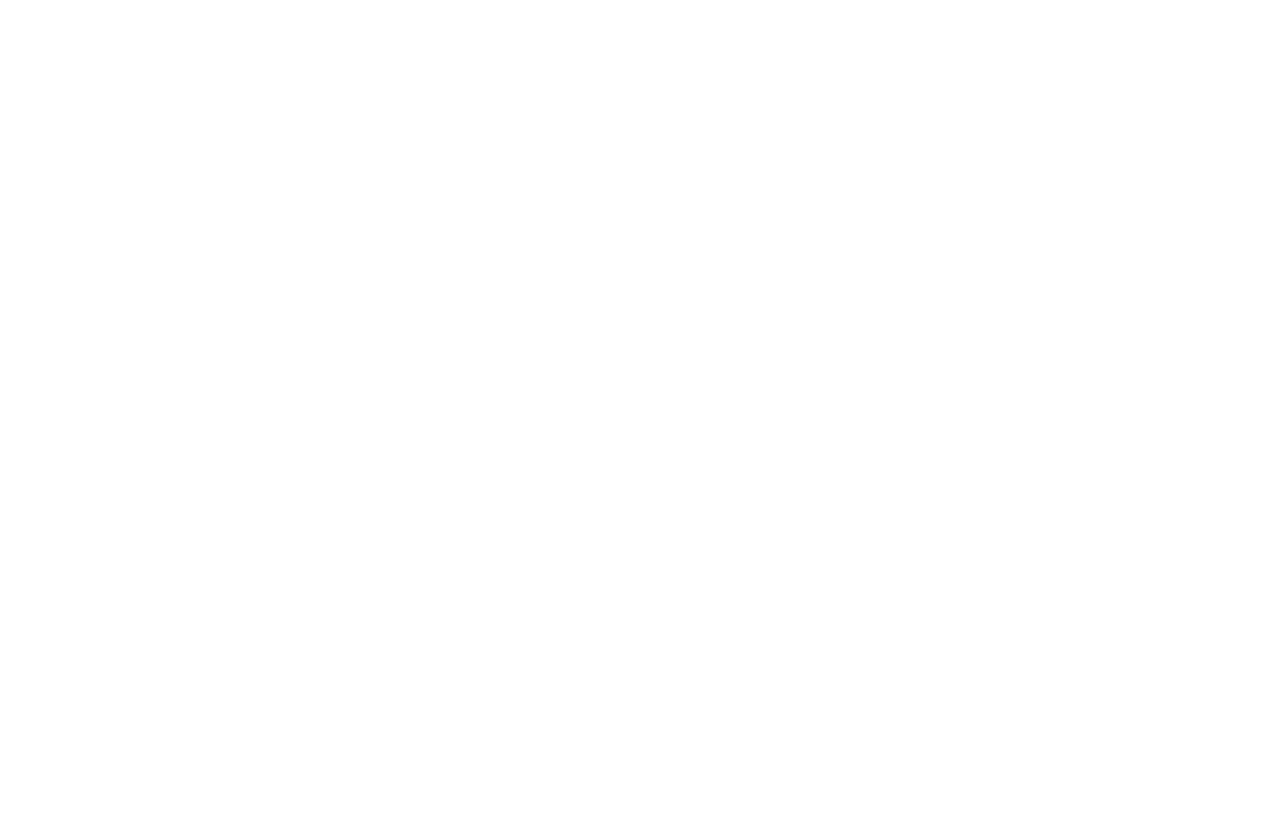Please answer the following question using a single word or phrase: 
What is the equation displayed on the webpage?

13 + 12 =